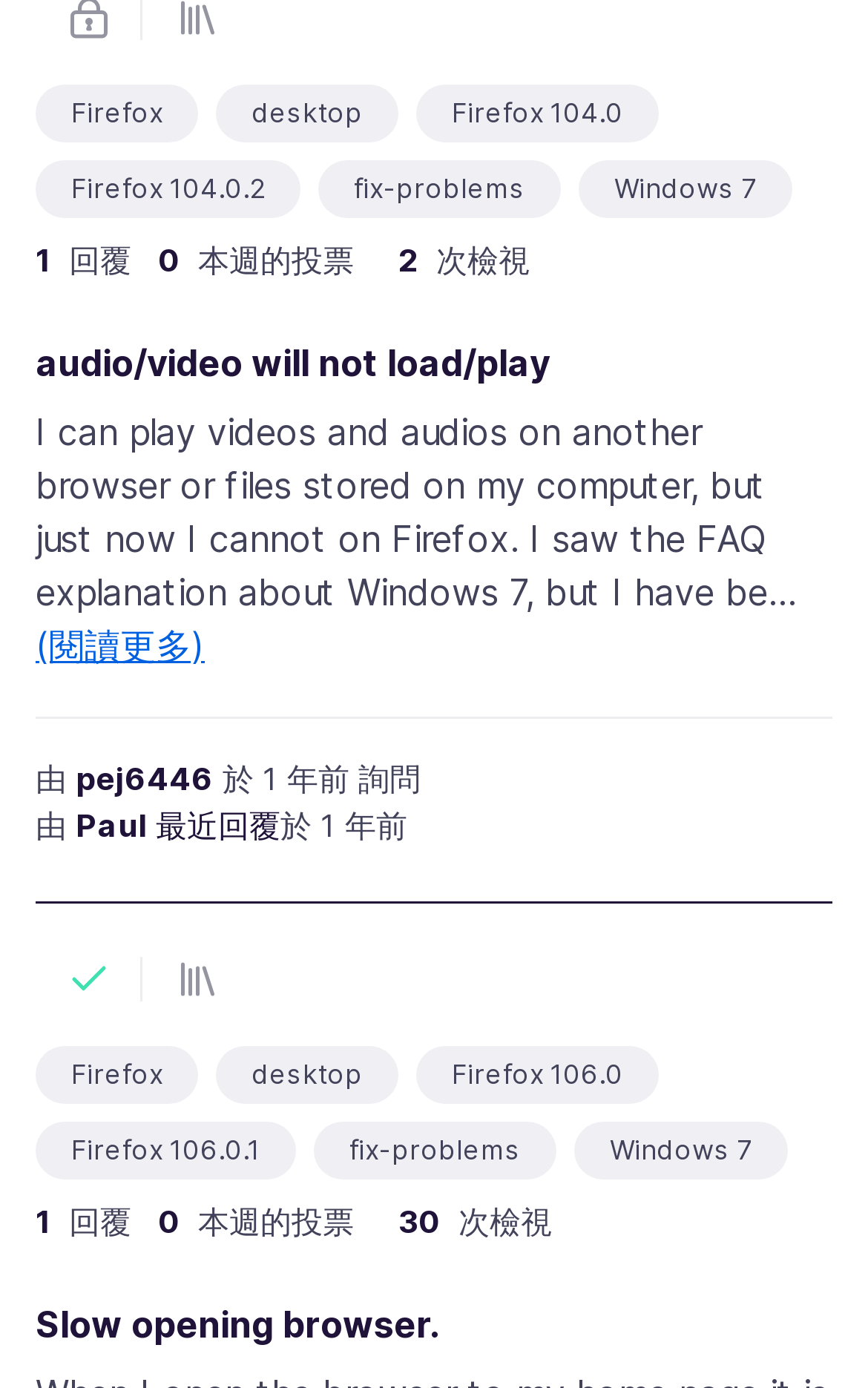Kindly determine the bounding box coordinates for the clickable area to achieve the given instruction: "Read more about audio/video will not load/play".

[0.041, 0.448, 0.236, 0.481]